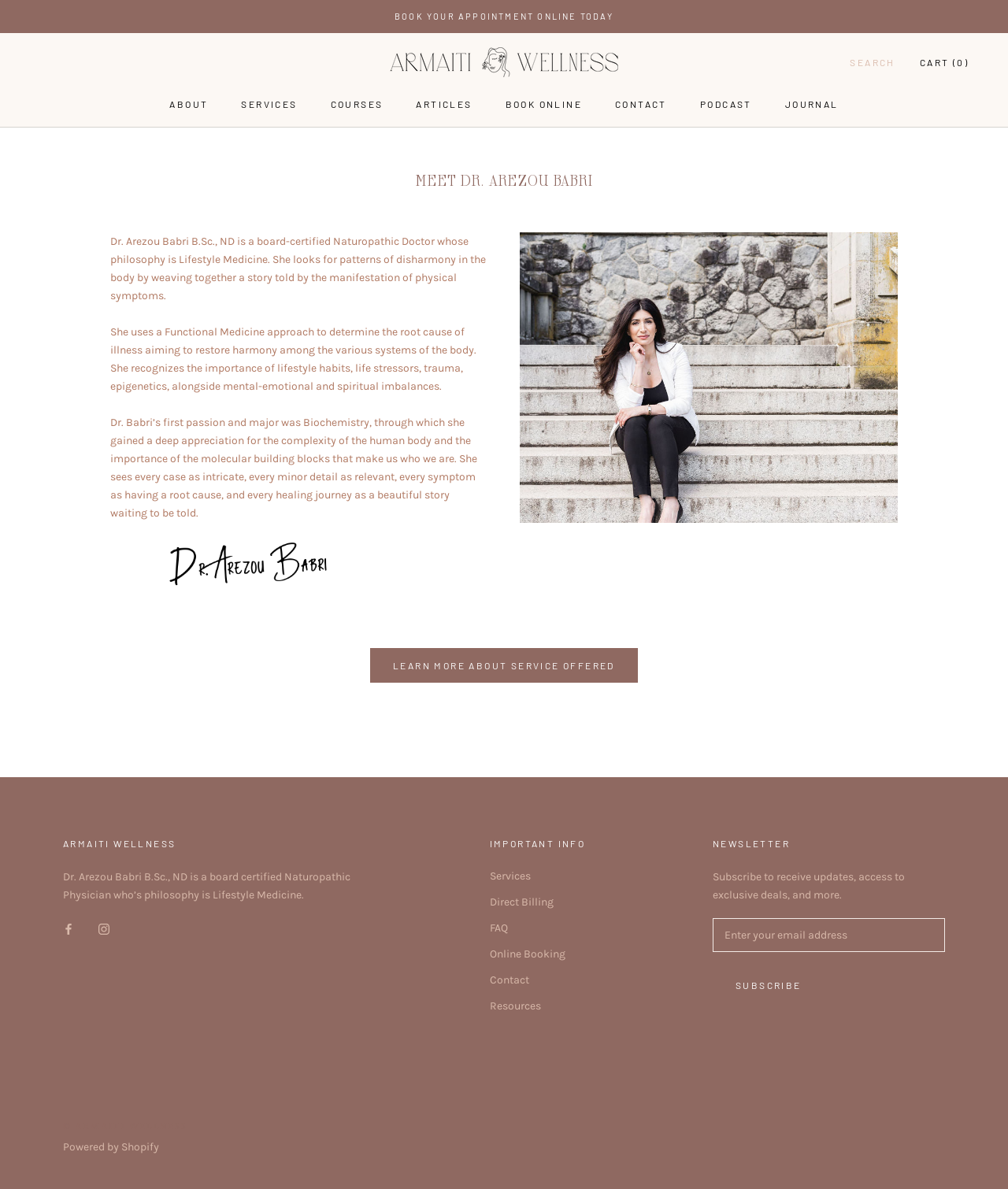Please locate and retrieve the main header text of the webpage.

MEET DR. AREZOU BABRI